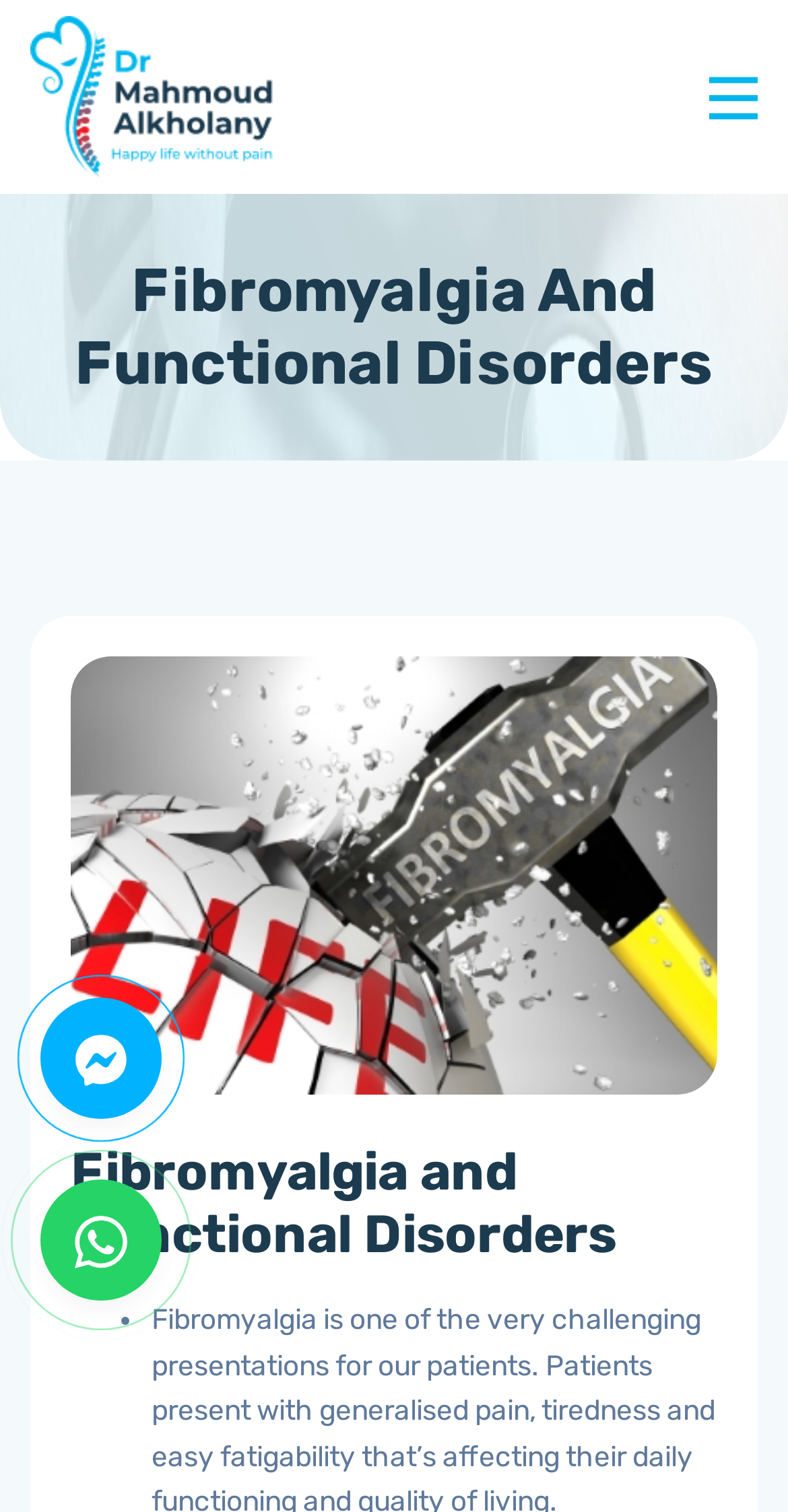Answer the following inquiry with a single word or phrase:
What is the purpose of the link with the figure element [59]?

To navigate to Dr. Mahmoud Alkholany's profile